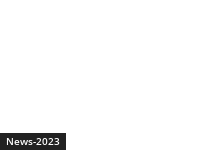Please answer the following question using a single word or phrase: 
What type of font is used for the 'News-2023' text?

Bold, clean font